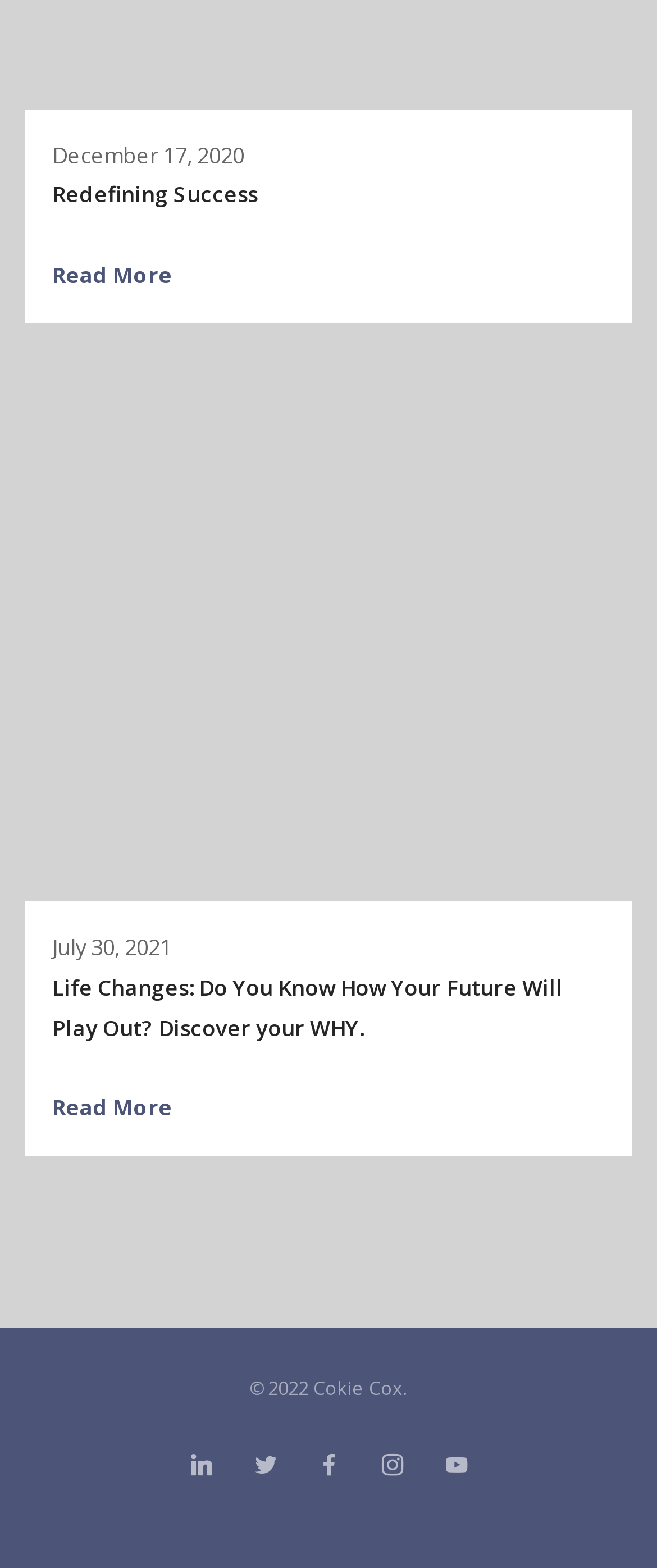Locate the bounding box coordinates of the clickable area to execute the instruction: "Read about Redefining Success". Provide the coordinates as four float numbers between 0 and 1, represented as [left, top, right, bottom].

[0.079, 0.112, 0.921, 0.138]